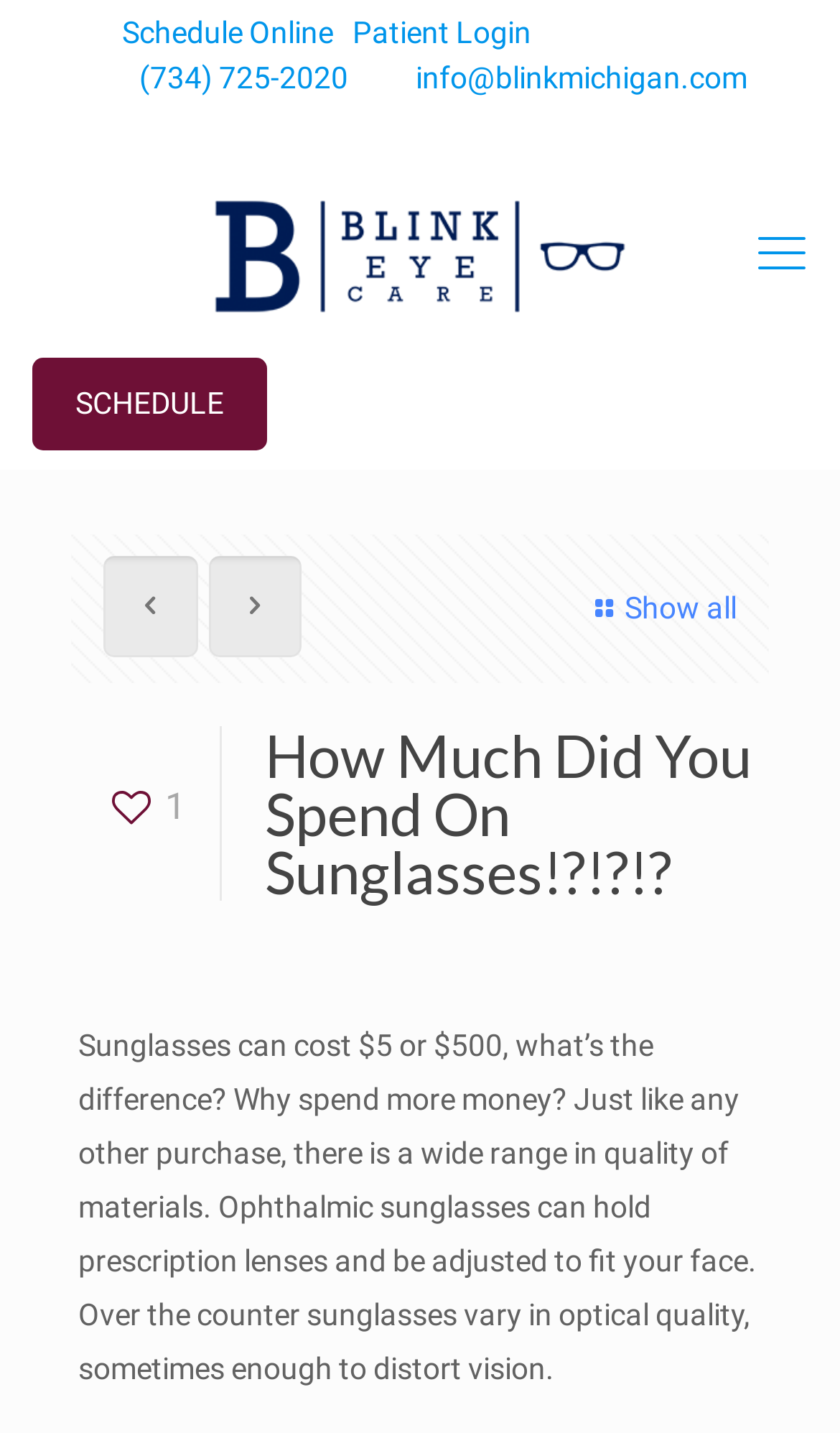Extract the main title from the webpage and generate its text.

How Much Did You Spend On Sunglasses!?!?!?